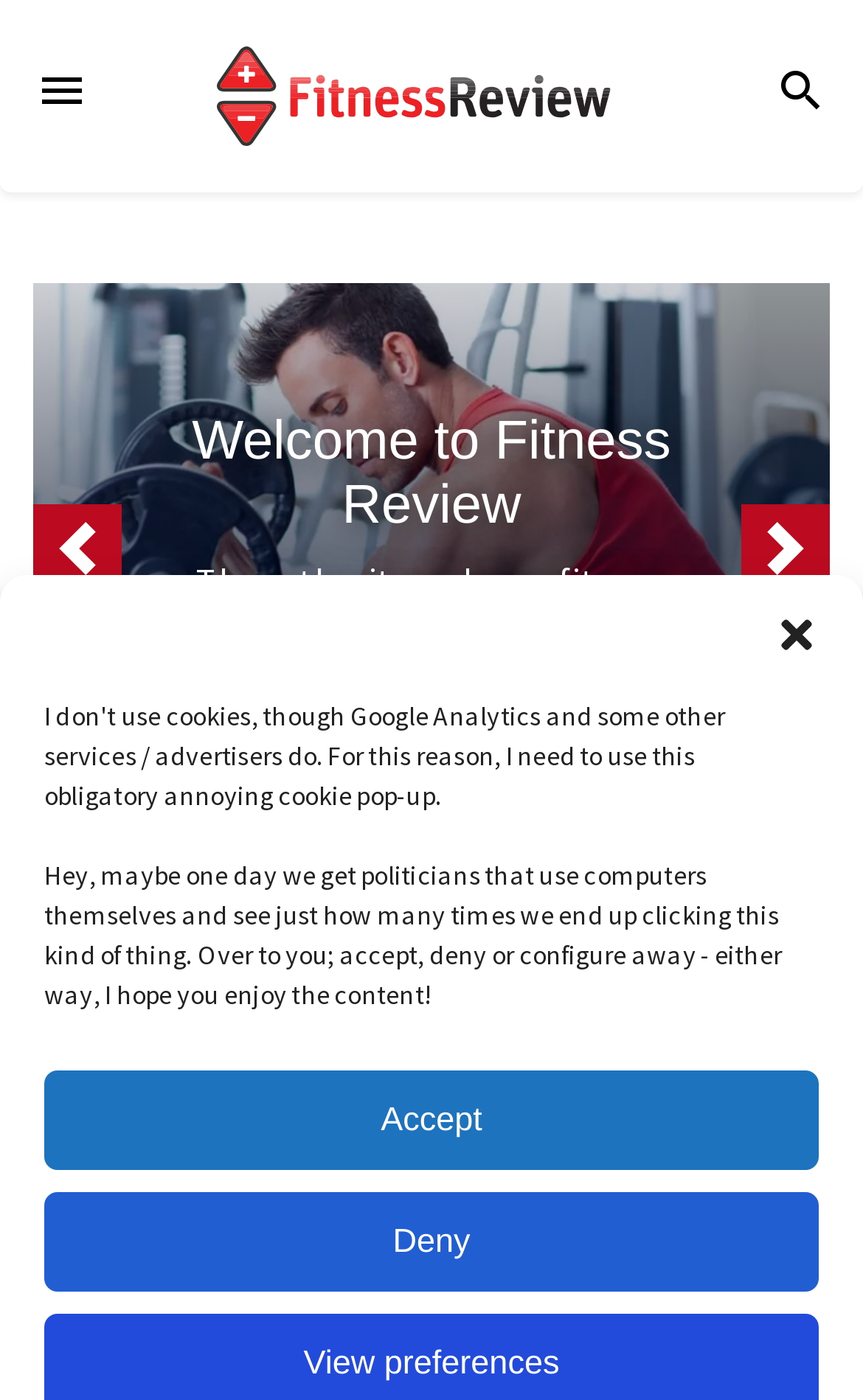Specify the bounding box coordinates of the element's region that should be clicked to achieve the following instruction: "Browse exercise machines". The bounding box coordinates consist of four float numbers between 0 and 1, in the format [left, top, right, bottom].

[0.062, 0.733, 0.938, 0.781]